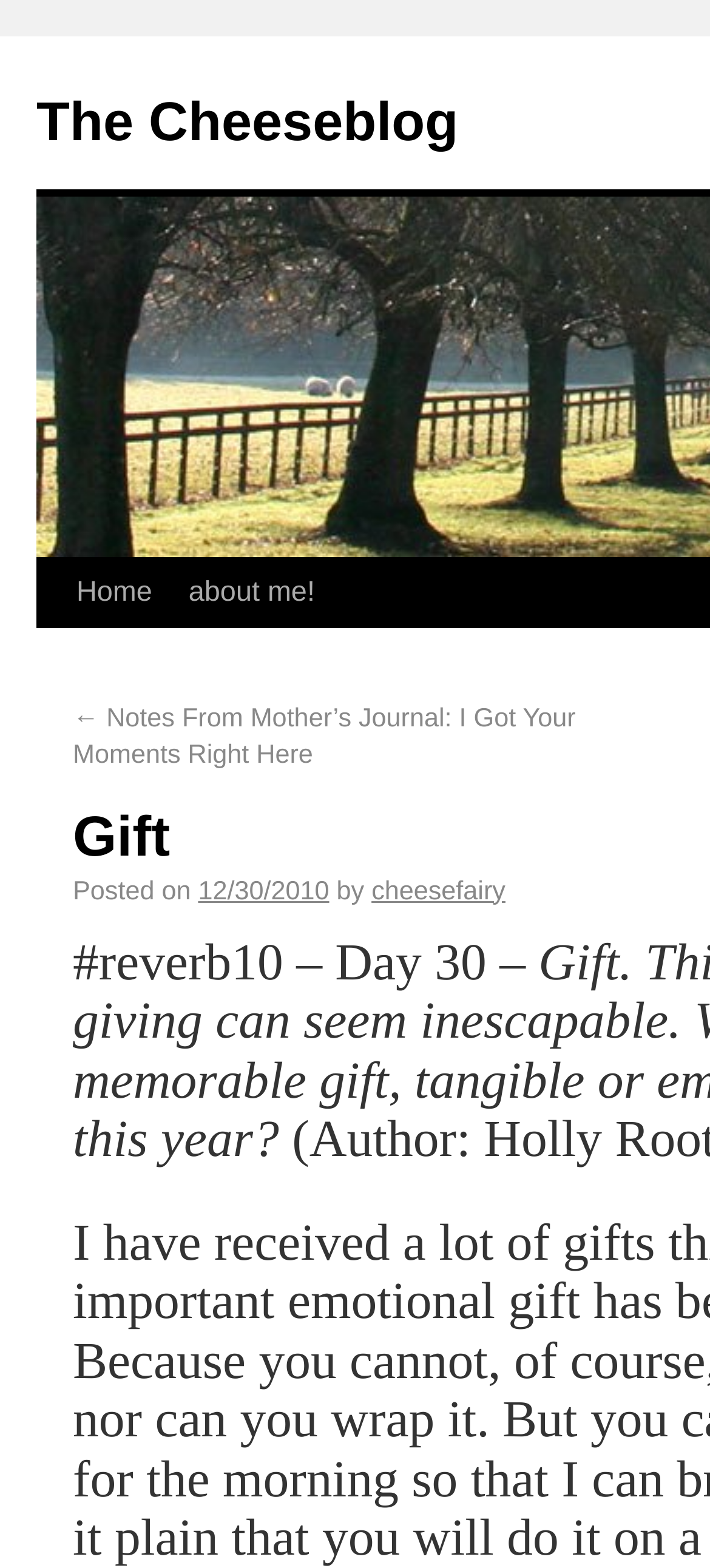Find the UI element described as: "about me!" and predict its bounding box coordinates. Ensure the coordinates are four float numbers between 0 and 1, [left, top, right, bottom].

[0.222, 0.356, 0.422, 0.445]